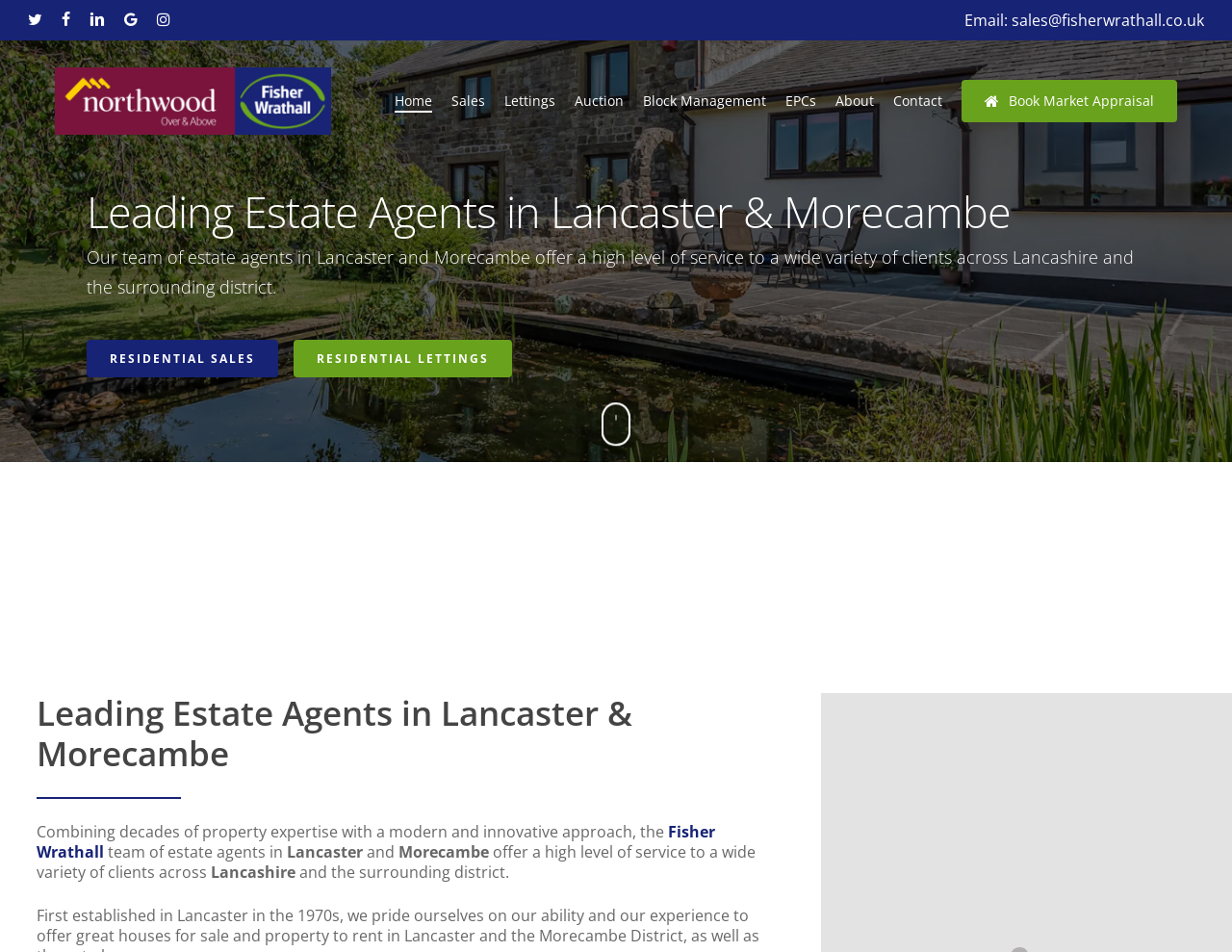What type of services does Fisher Wrathall offer?
Using the visual information, respond with a single word or phrase.

Residential, commercial, and letting services